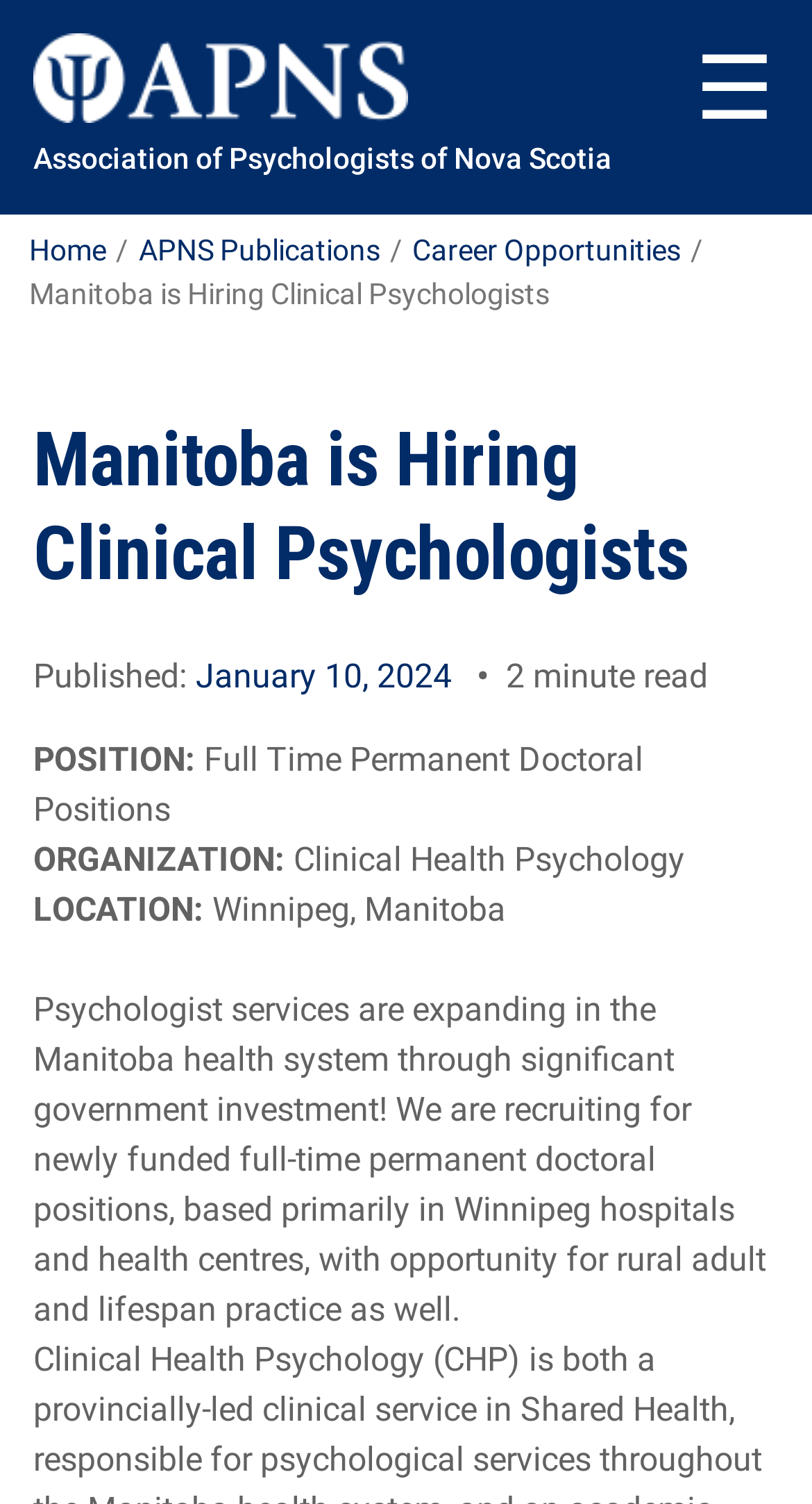Give the bounding box coordinates for this UI element: "Home". The coordinates should be four float numbers between 0 and 1, arranged as [left, top, right, bottom].

[0.036, 0.155, 0.131, 0.177]